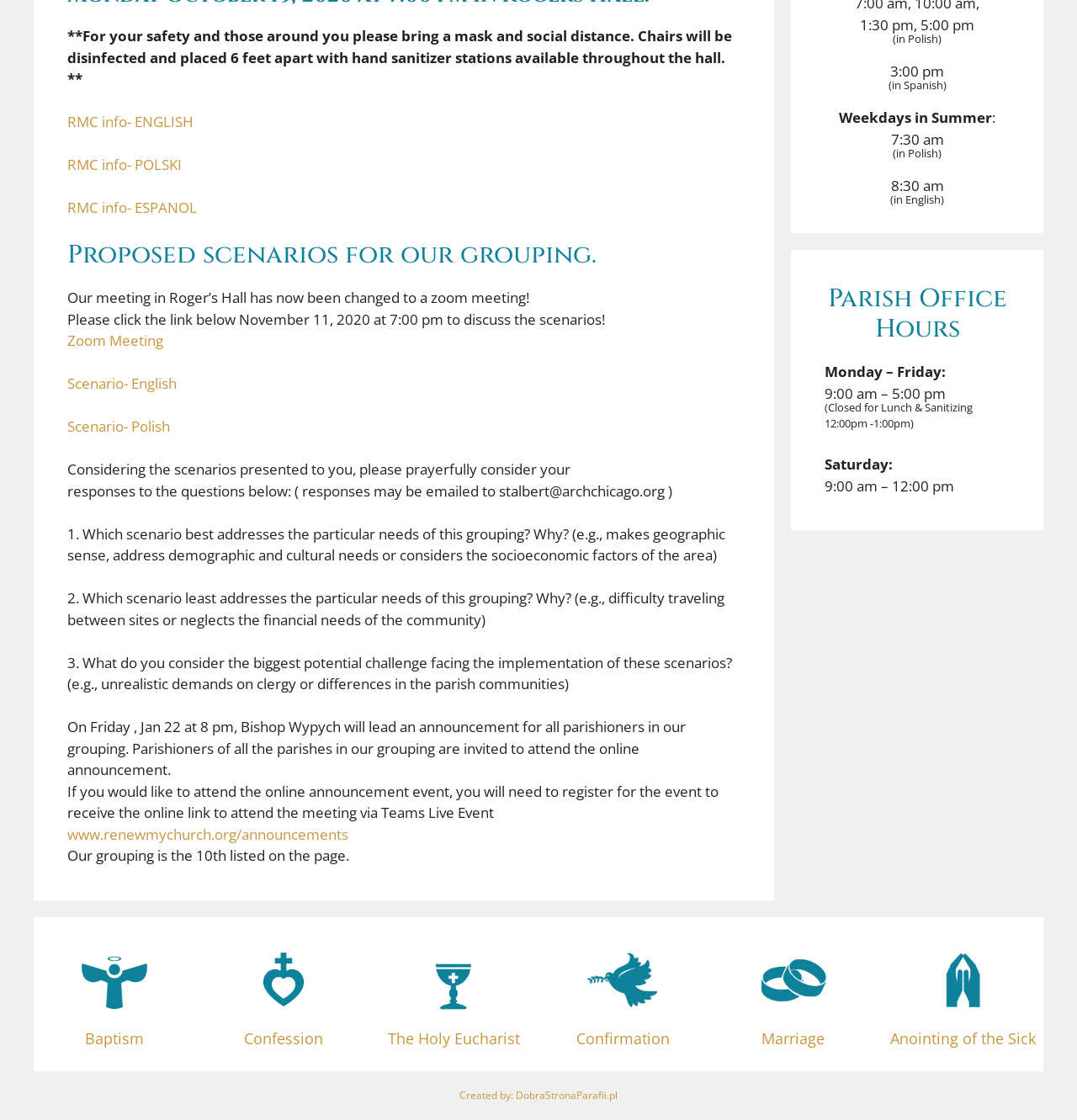Extract the bounding box coordinates for the HTML element that matches this description: "The Holy Eucharist". The coordinates should be four float numbers between 0 and 1, i.e., [left, top, right, bottom].

[0.35, 0.899, 0.492, 0.938]